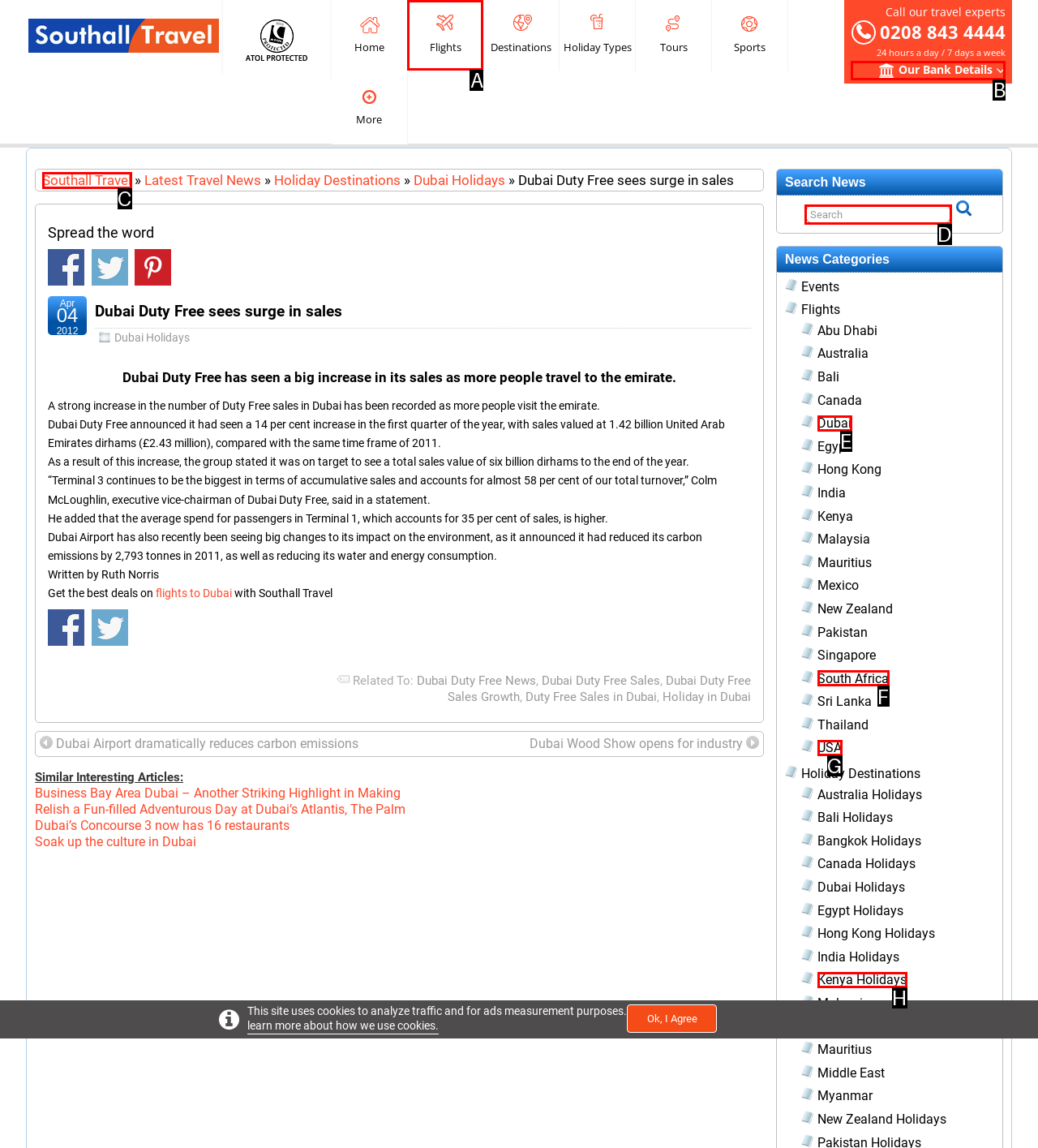From the provided choices, determine which option matches the description: USA. Respond with the letter of the correct choice directly.

G